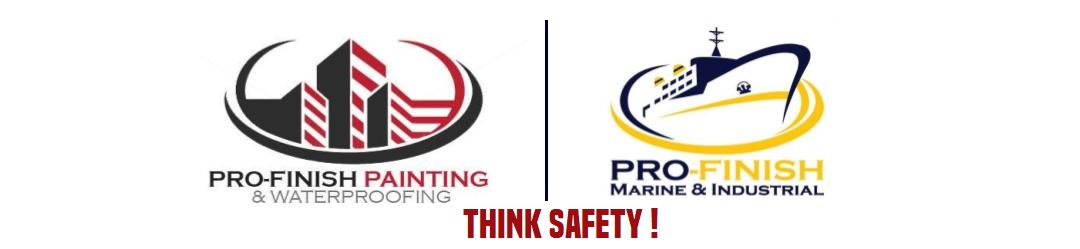Please provide a brief answer to the question using only one word or phrase: 
What is the shape that encapsulates the ship and building silhouette in the Pro-Finish Marine & Industrial logo?

Dynamic wave